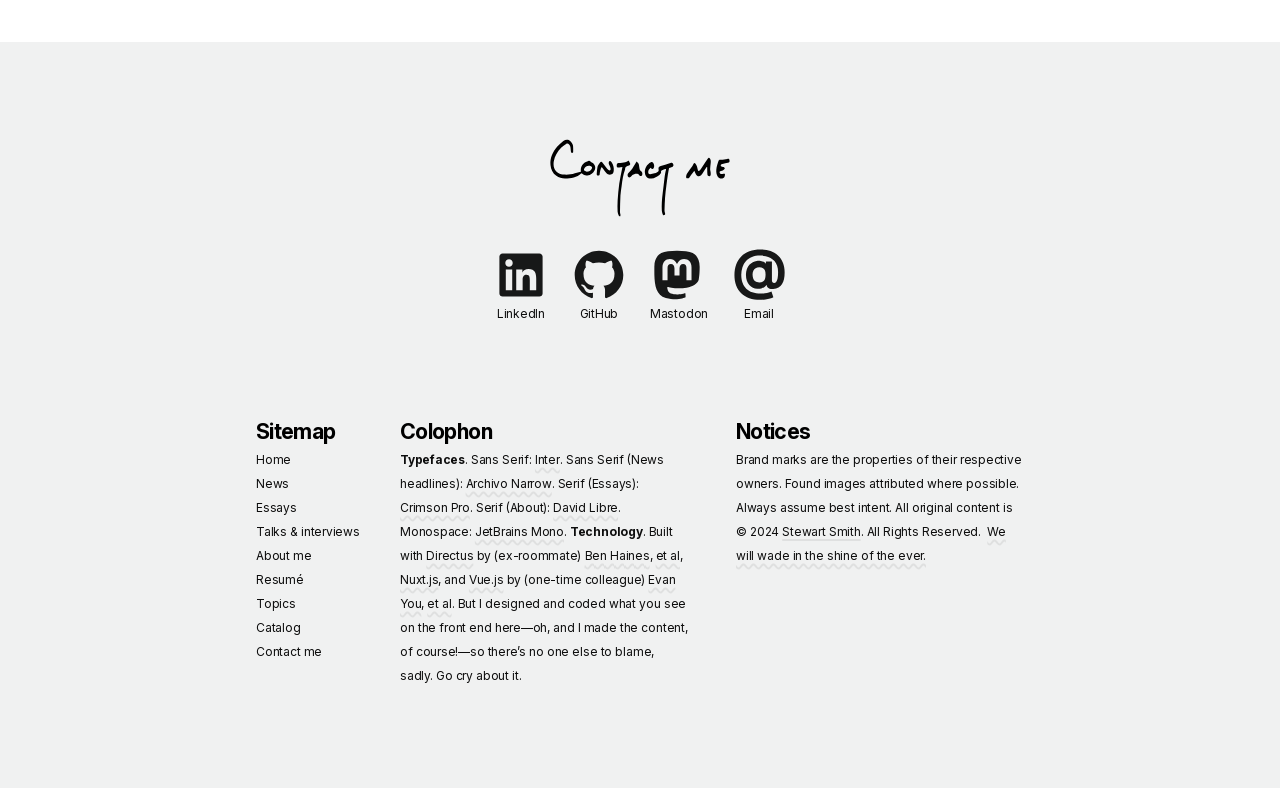Provide the bounding box coordinates of the HTML element this sentence describes: "Ben Haines". The bounding box coordinates consist of four float numbers between 0 and 1, i.e., [left, top, right, bottom].

[0.451, 0.691, 0.513, 0.719]